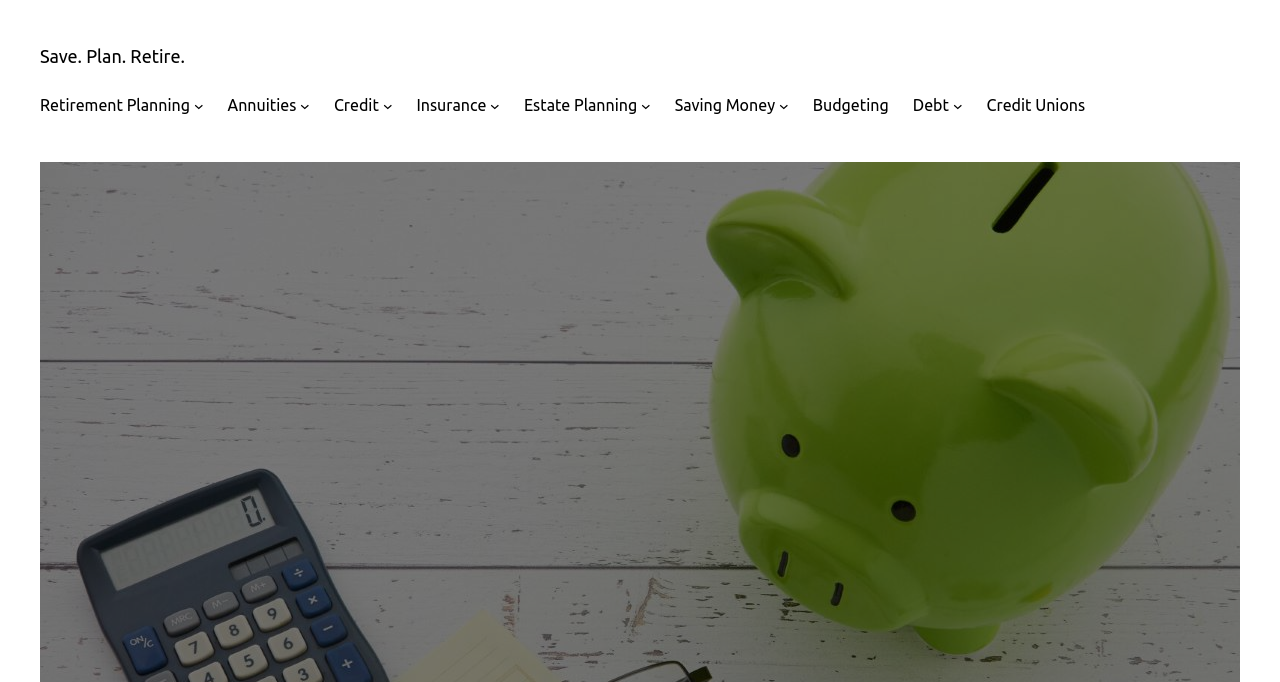What is the first link in the navigation section? Using the information from the screenshot, answer with a single word or phrase.

Retirement Planning